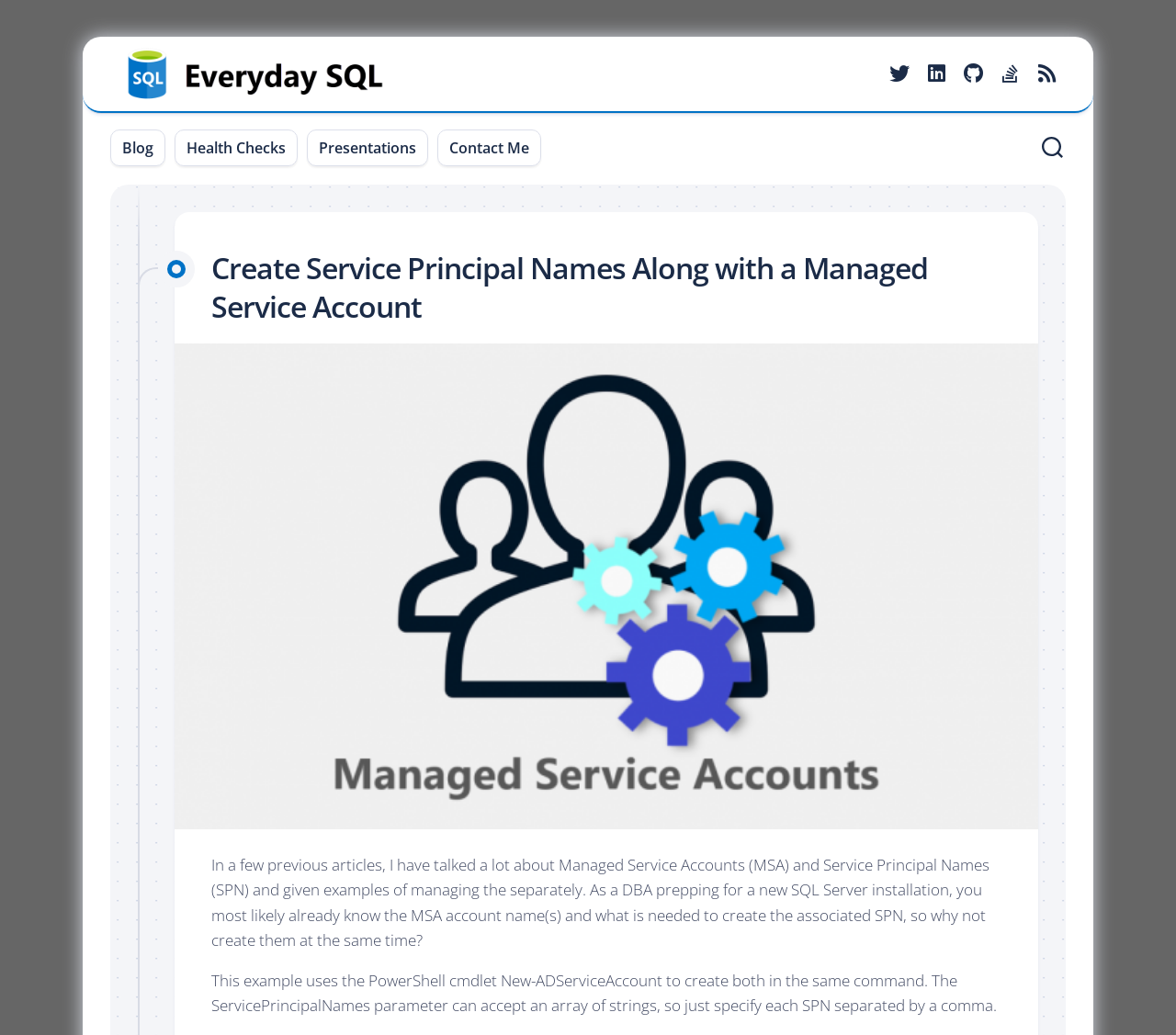Can you specify the bounding box coordinates of the area that needs to be clicked to fulfill the following instruction: "contact me"?

[0.382, 0.133, 0.45, 0.153]